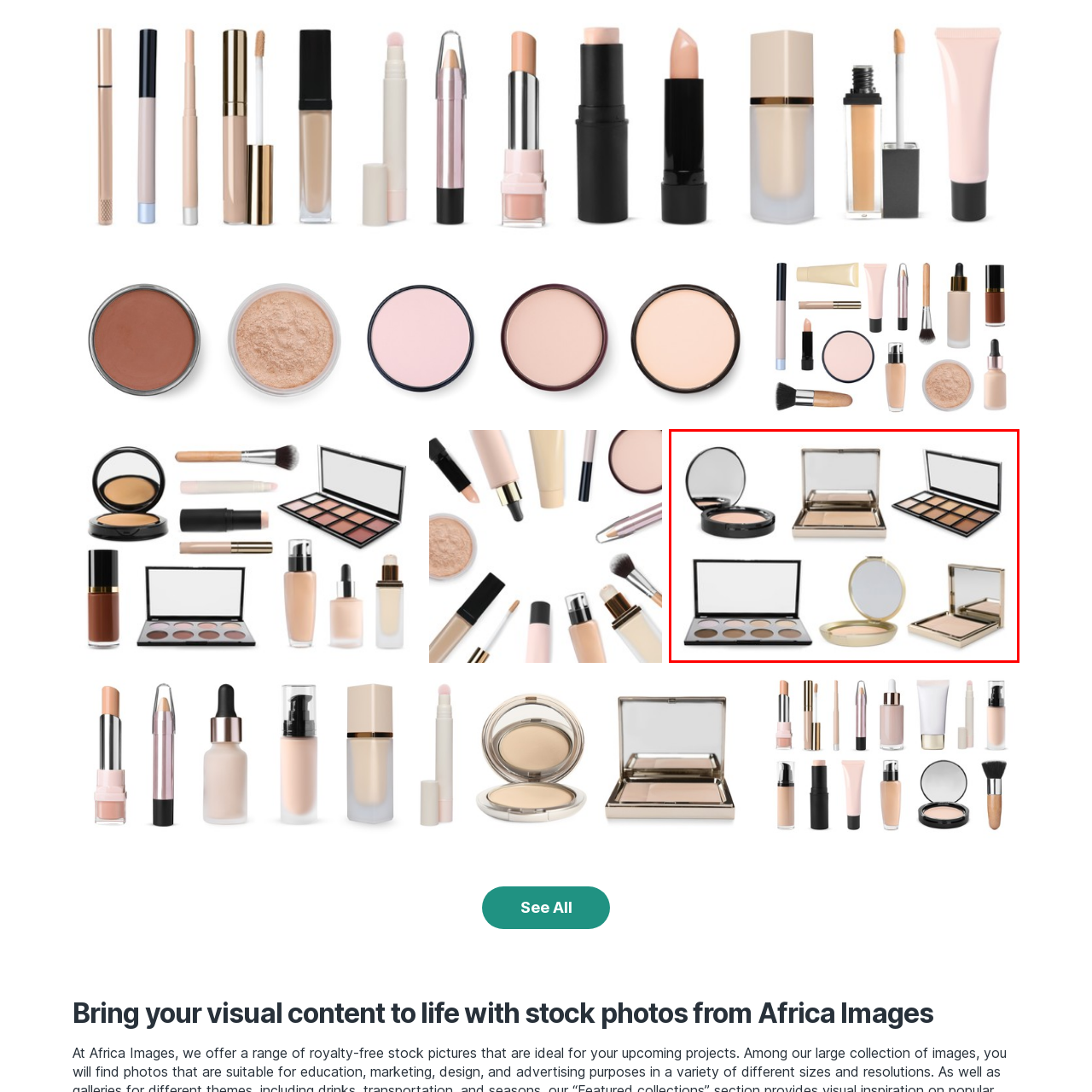Provide a detailed narrative of the image inside the red-bordered section.

The image showcases an elegant assortment of face powders and contouring palettes displayed against a clean white background. The arrangement includes various makeup compacts: a round, black compact with a mirror; a rectangular compact with a sleek design; and an open palette featuring several shades, demonstrating versatility in makeup application. Each product is designed for ease of use, highlighting the practicality and sophistication that makeup enthusiasts seek. This collection emphasizes a range of tones suitable for different skin types, perfect for creating flawless looks. The reflections on the mirrors add a touch of elegance, enhancing the visual appeal of the products.